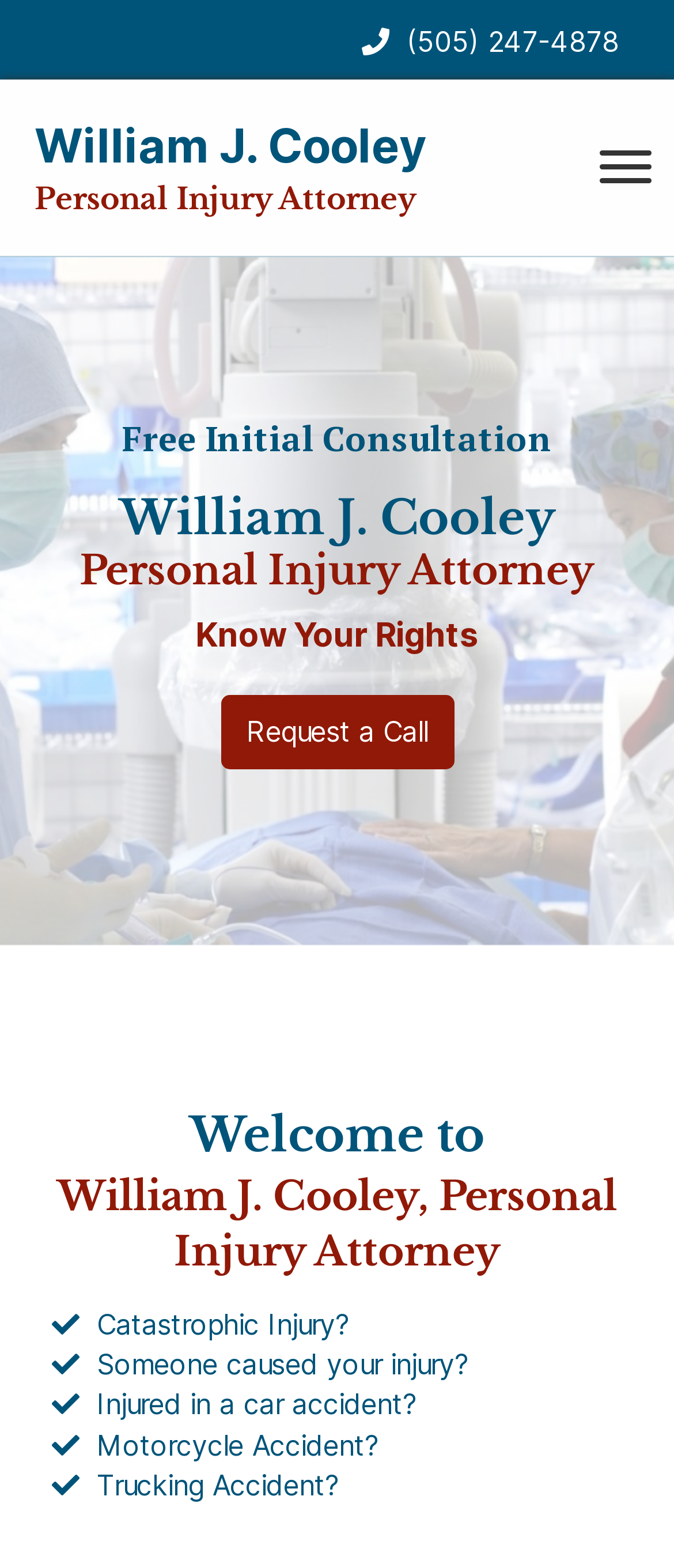Using the details in the image, give a detailed response to the question below:
What is the attorney's offer for new clients?

I found the offer by looking at the static text element with the text 'Free Initial Consultation' which is located within the menu.